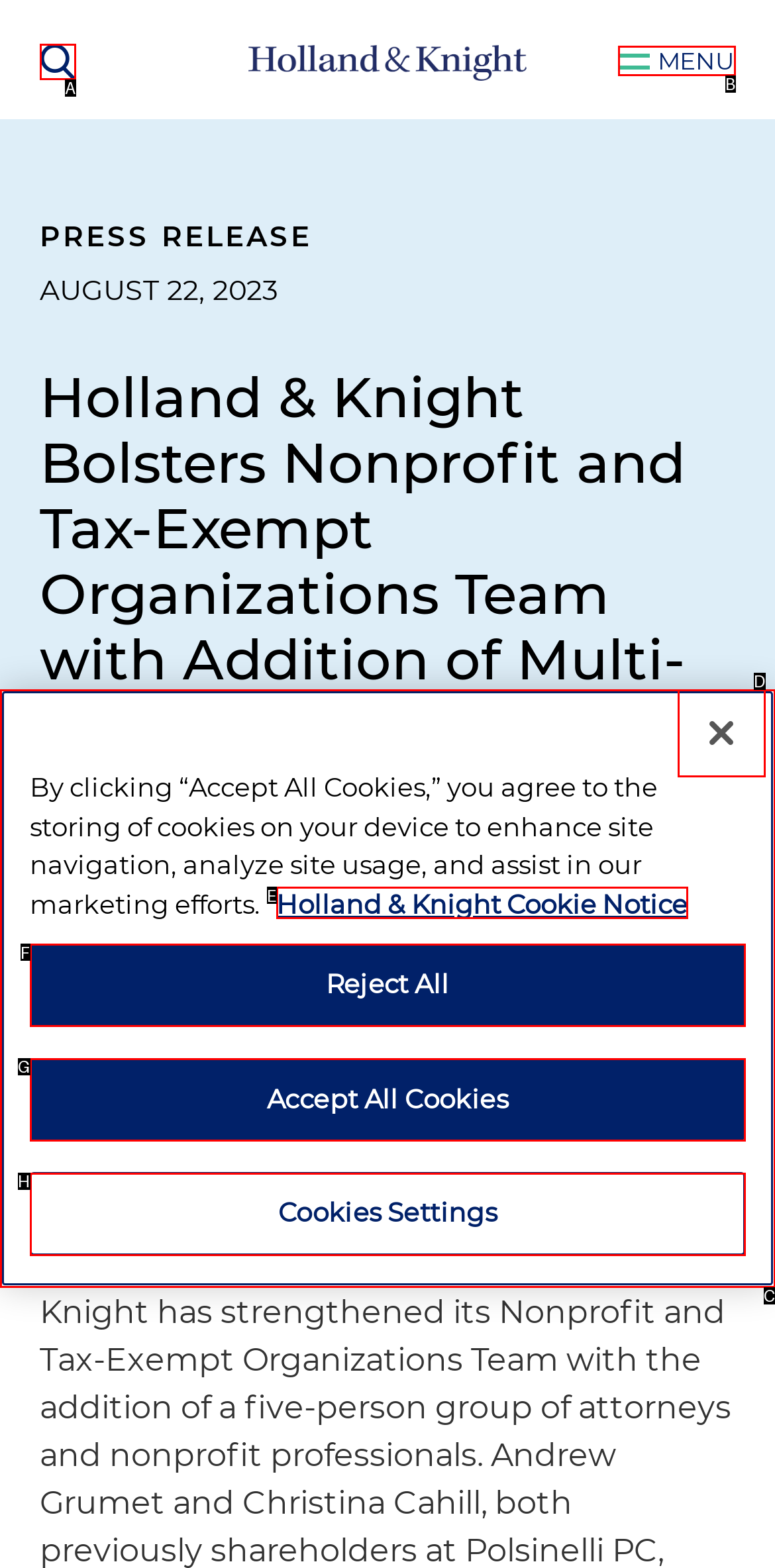Select the HTML element that corresponds to the description: Menu
Reply with the letter of the correct option from the given choices.

B